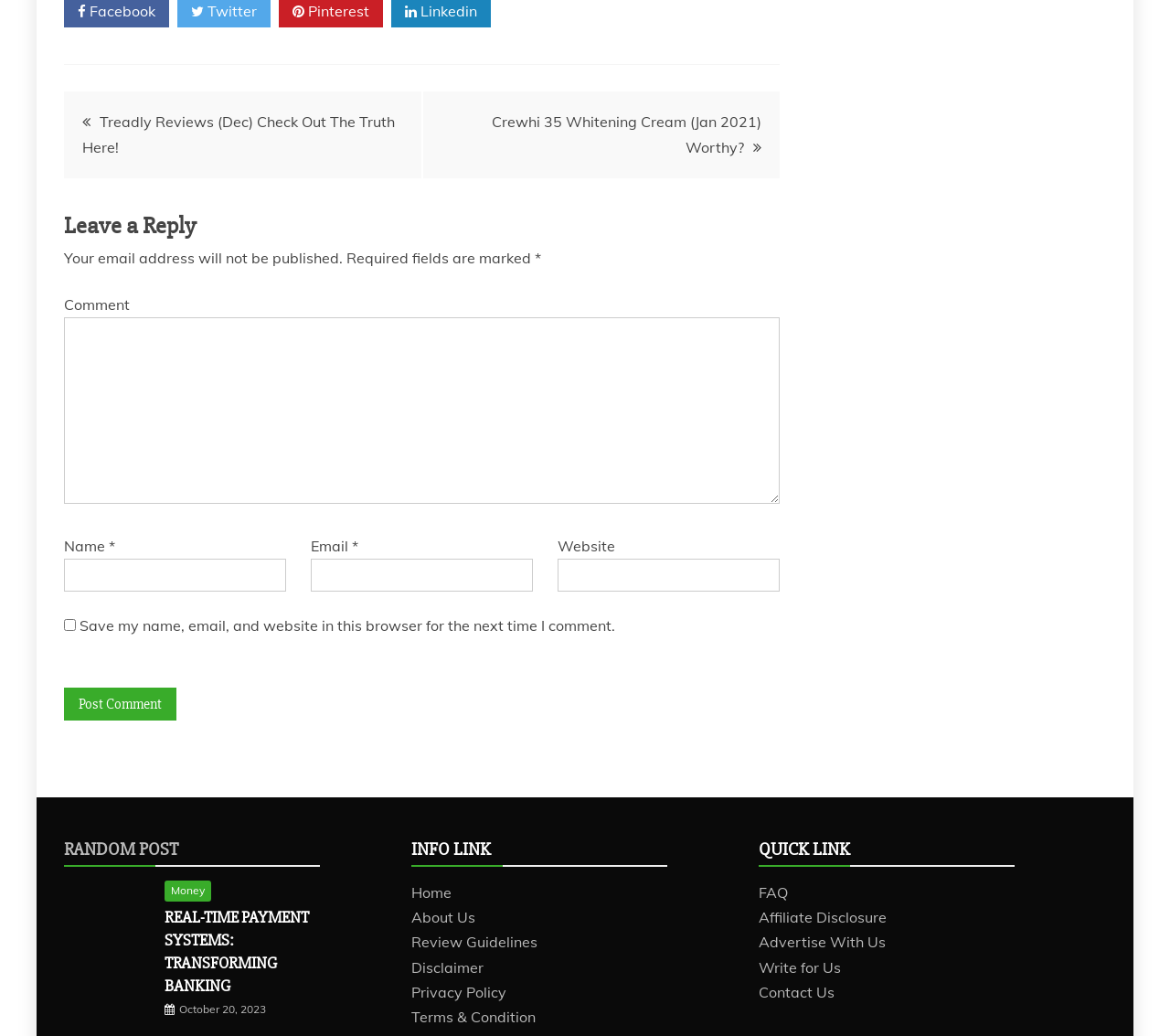Identify the bounding box coordinates for the region of the element that should be clicked to carry out the instruction: "Visit the 'Home' page". The bounding box coordinates should be four float numbers between 0 and 1, i.e., [left, top, right, bottom].

[0.352, 0.853, 0.386, 0.87]